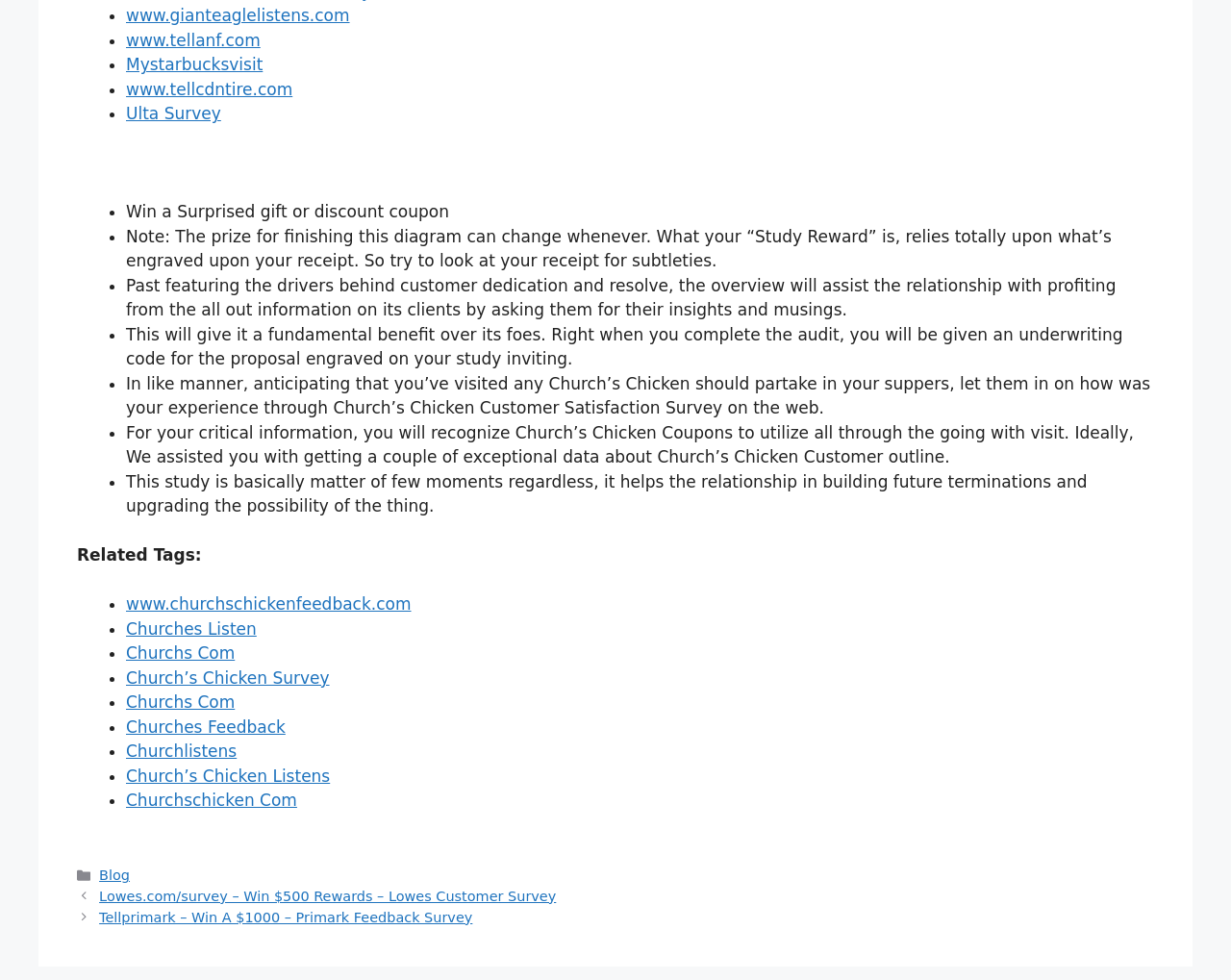Specify the bounding box coordinates of the element's area that should be clicked to execute the given instruction: "Go to www.churchschickenfeedback.com". The coordinates should be four float numbers between 0 and 1, i.e., [left, top, right, bottom].

[0.102, 0.607, 0.334, 0.626]